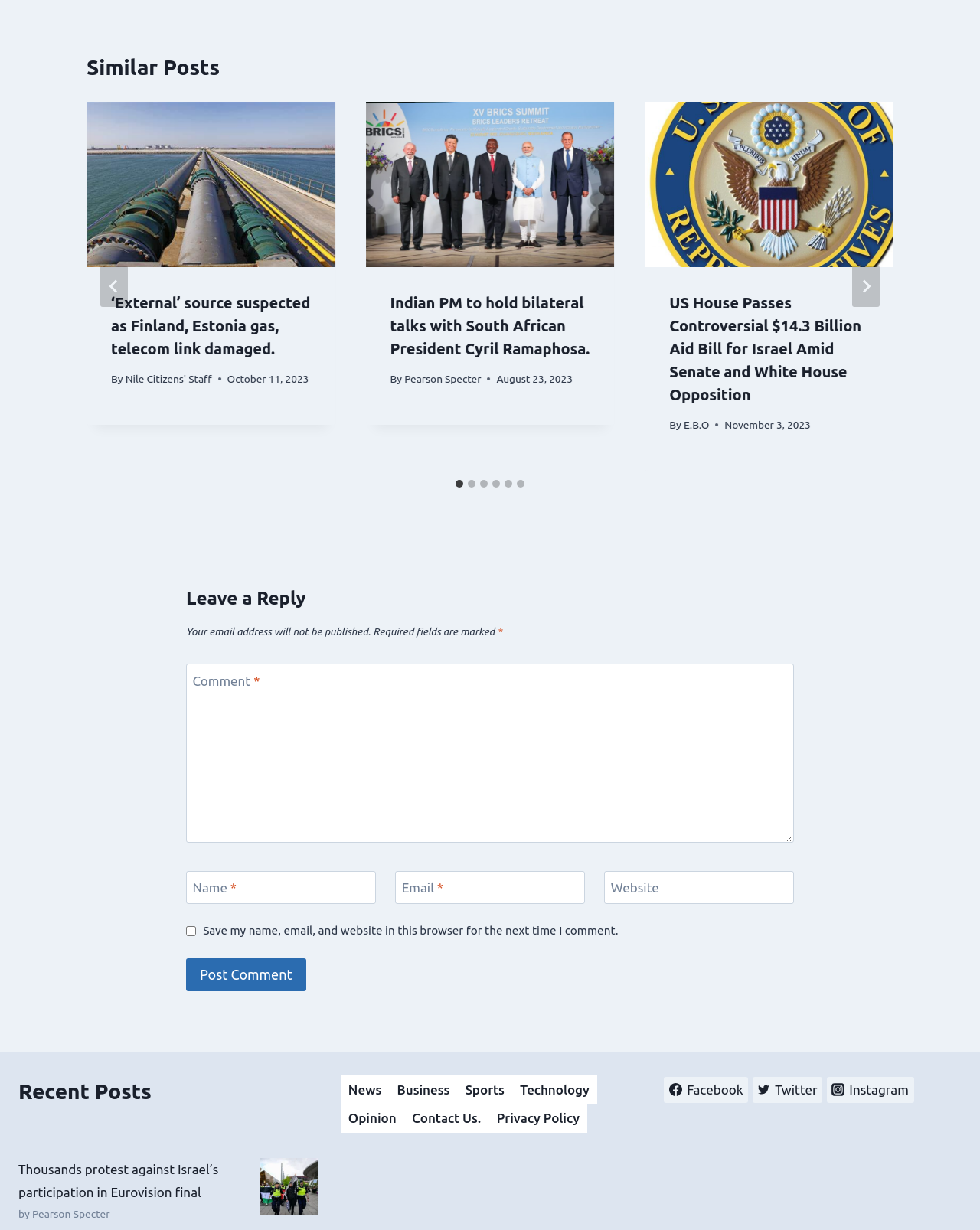Please answer the following question using a single word or phrase: How many slides are there in the post?

6